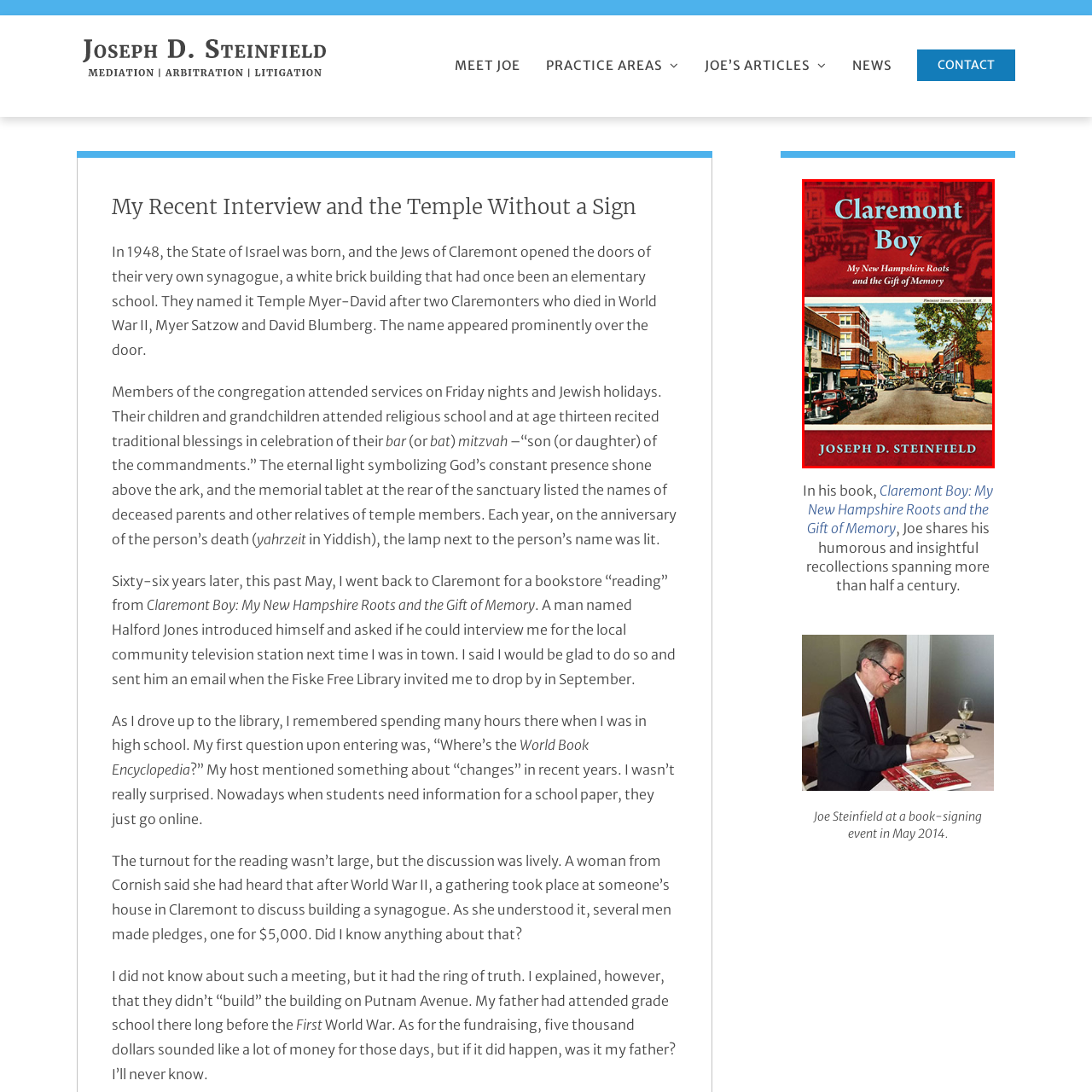Please review the image enclosed by the red bounding box and give a detailed answer to the following question, utilizing the information from the visual: What is the author's name?

The author's name, Joseph D. Steinfield, appears at the bottom of the book cover, grounding the work in a personal narrative.